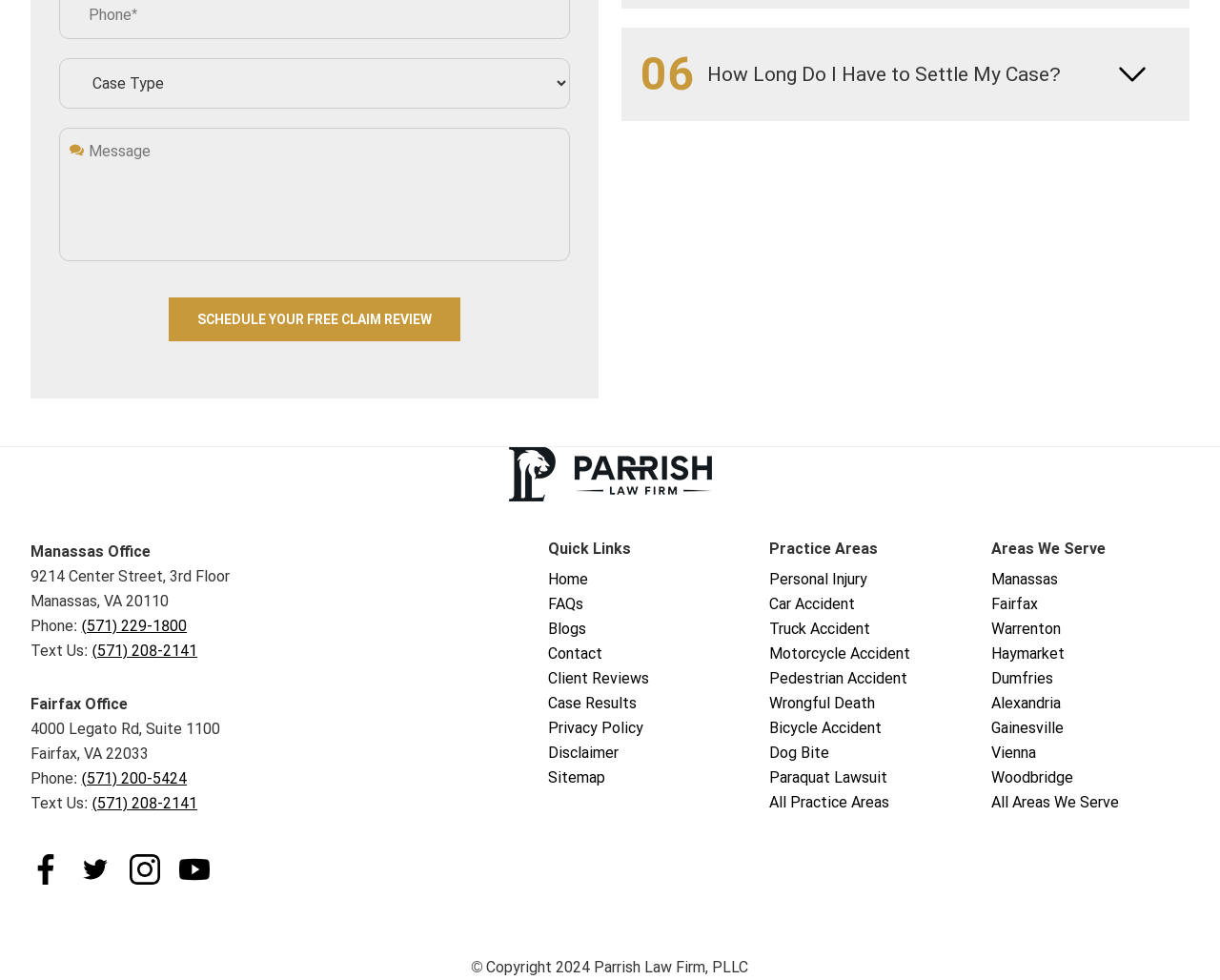Please identify the bounding box coordinates of the clickable region that I should interact with to perform the following instruction: "Click on 'CONTINUE READING "NEW PDF RELEASE: ELASTIC MEDIA WITH MICROSTRUCTURE II: THREE-DIMENSIONAL" →'". The coordinates should be expressed as four float numbers between 0 and 1, i.e., [left, top, right, bottom].

None